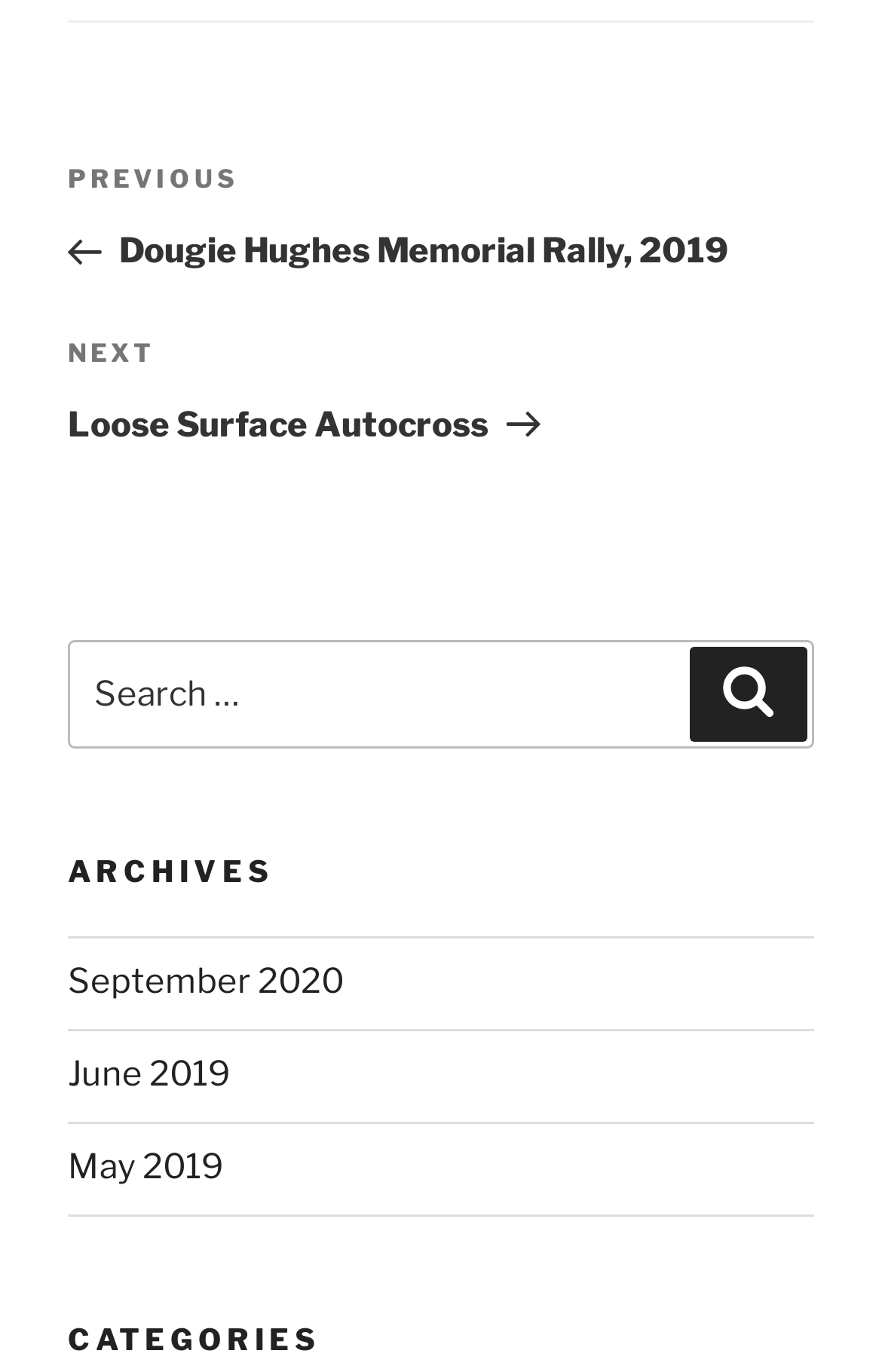Review the image closely and give a comprehensive answer to the question: What is the purpose of the 'Next Post' link?

I found a link labeled 'Next Post Loose Surface Autocross' under the 'Post navigation' section. This suggests that the purpose of this link is to navigate to the next post, which is about Loose Surface Autocross.